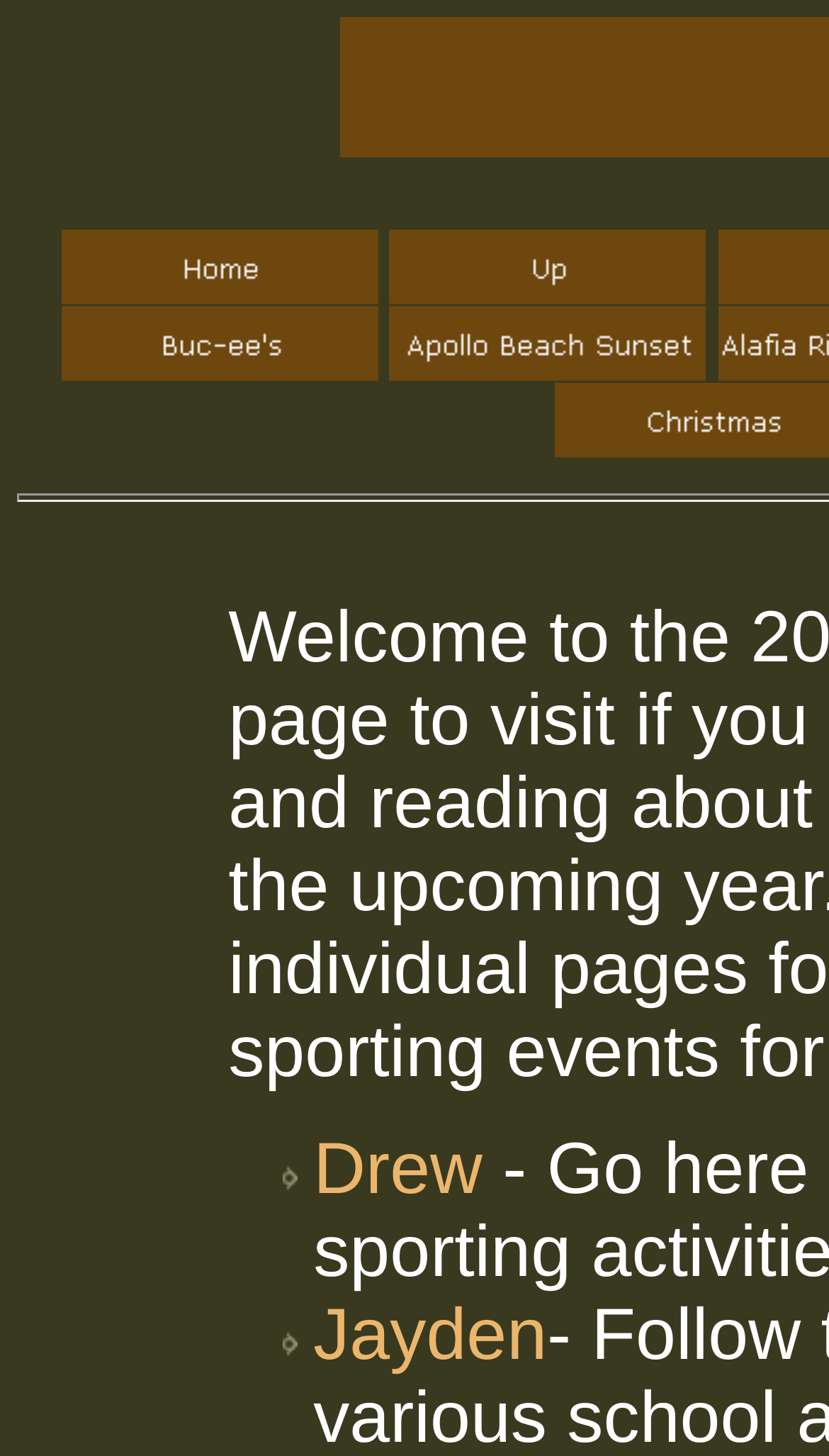How many list markers are under 'Apollo Beach Sunset'?
From the screenshot, supply a one-word or short-phrase answer.

2